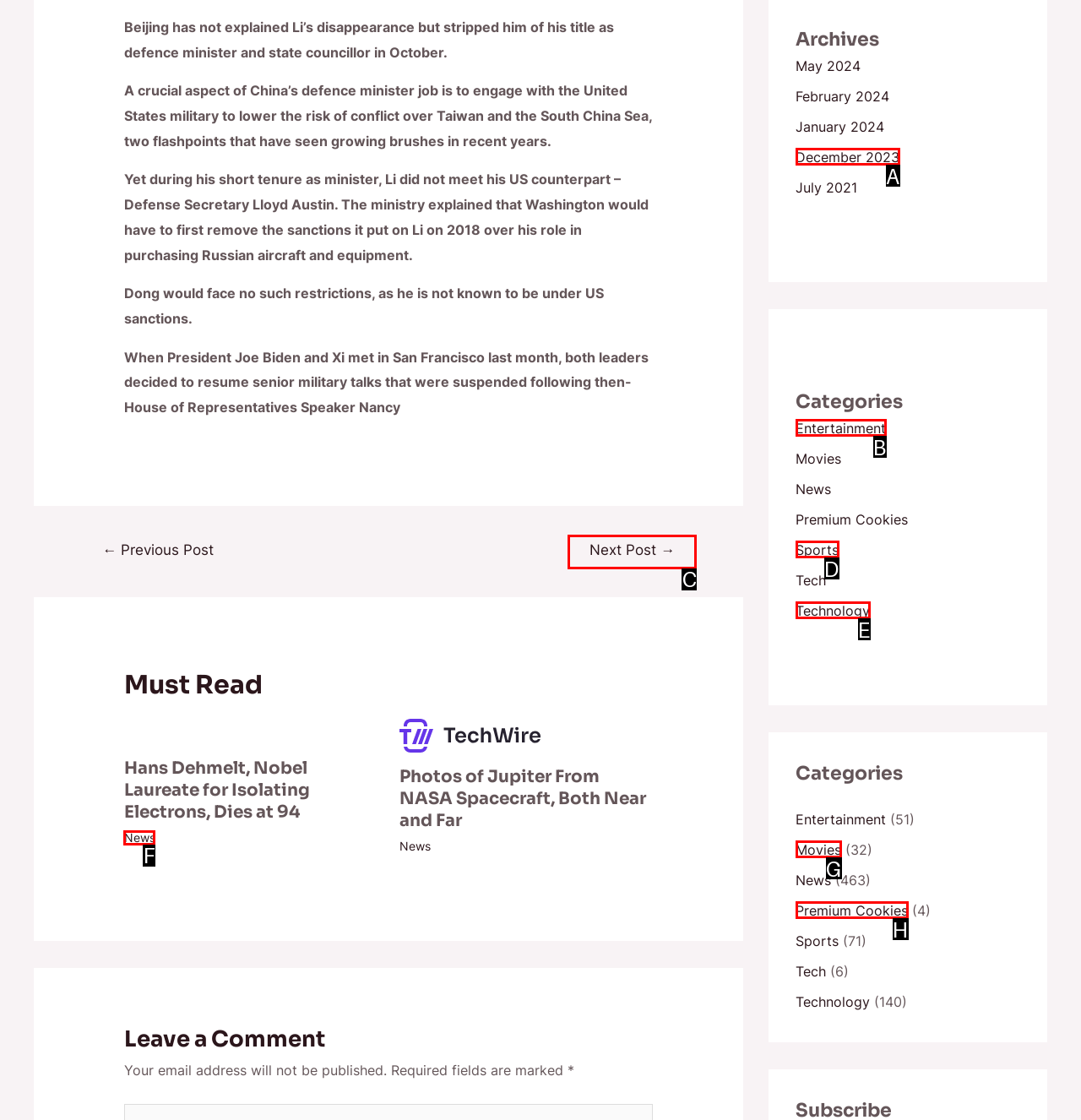Select the option that fits this description: Technology
Answer with the corresponding letter directly.

E